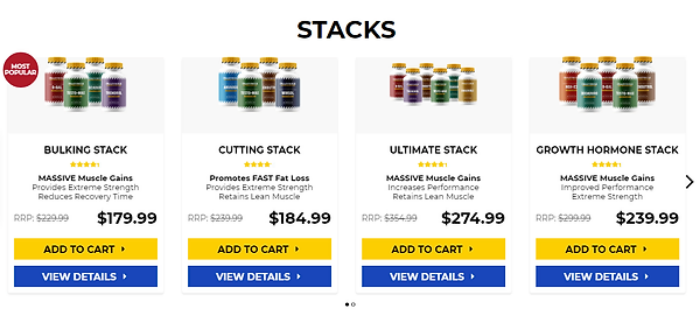Use a single word or phrase to answer the question:
What is the original price of the Ultimate Stack?

$354.99